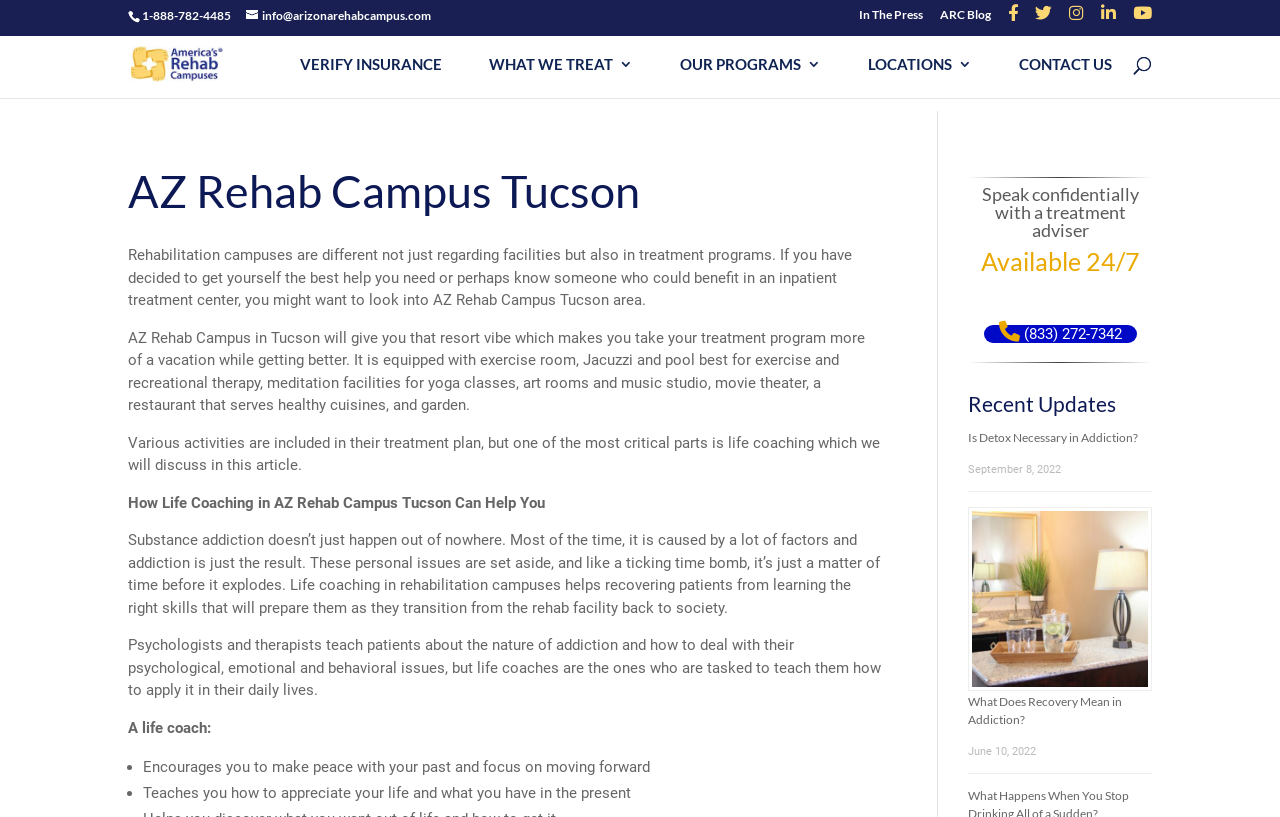What is the topic of the recent update on September 8, 2022?
Answer with a single word or short phrase according to what you see in the image.

Is Detox Necessary in Addiction?